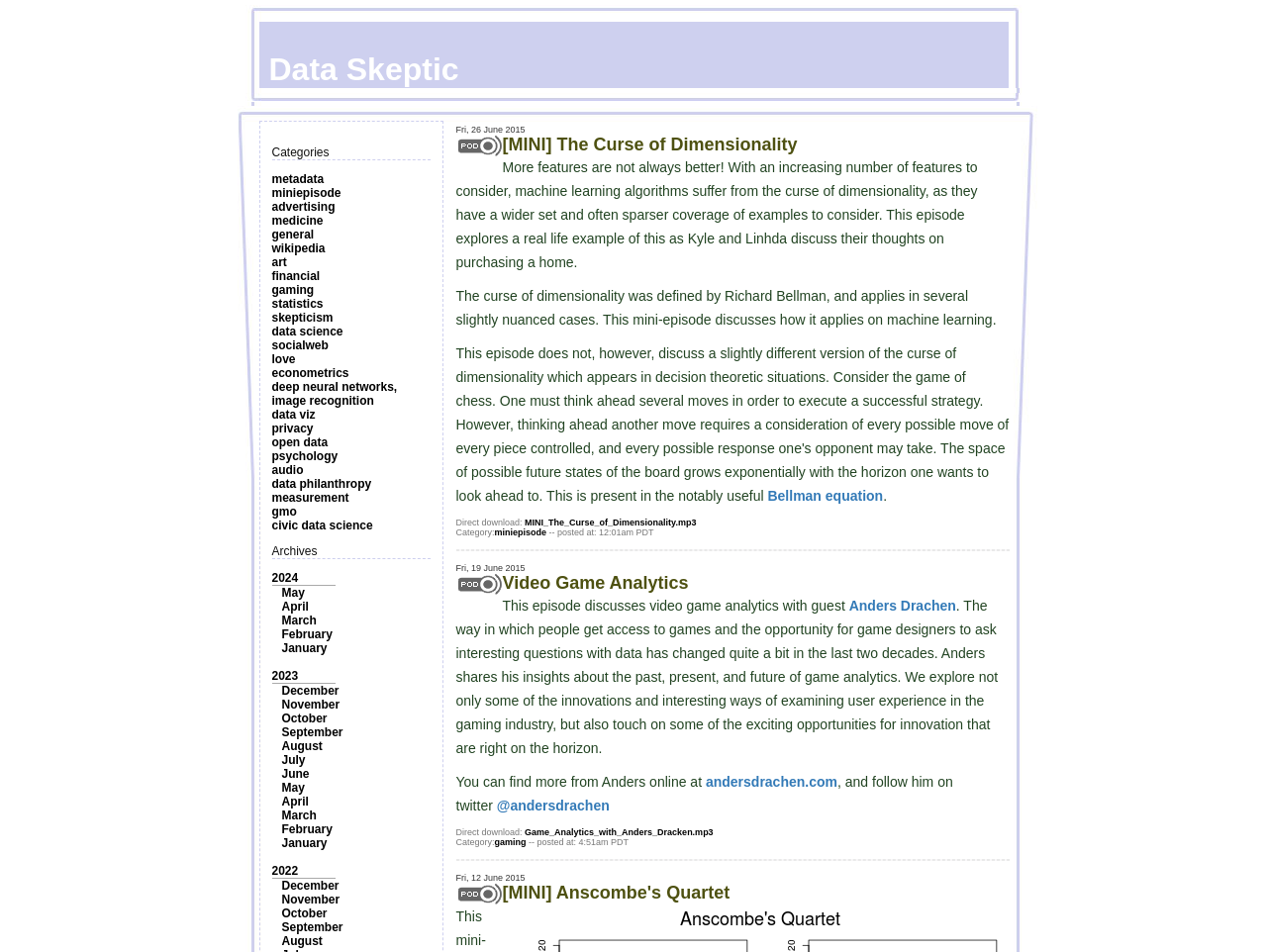Could you locate the bounding box coordinates for the section that should be clicked to accomplish this task: "Read the article about 'The Curse of Dimensionality'".

[0.359, 0.13, 0.797, 0.565]